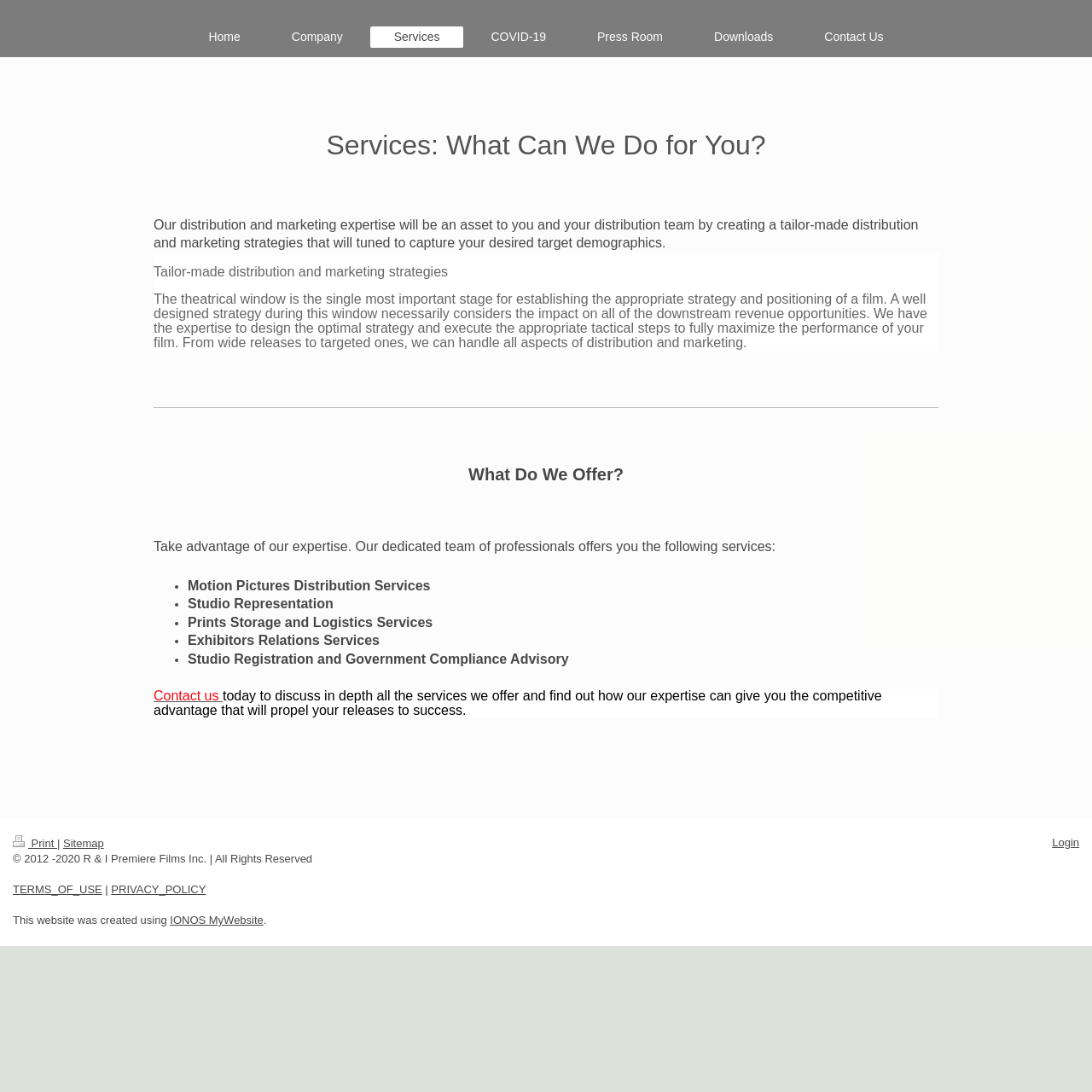From the element description IONOS MyWebsite, predict the bounding box coordinates of the UI element. The coordinates must be specified in the format (top-left x, top-left y, bottom-right x, bottom-right y) and should be within the 0 to 1 range.

[0.156, 0.837, 0.241, 0.849]